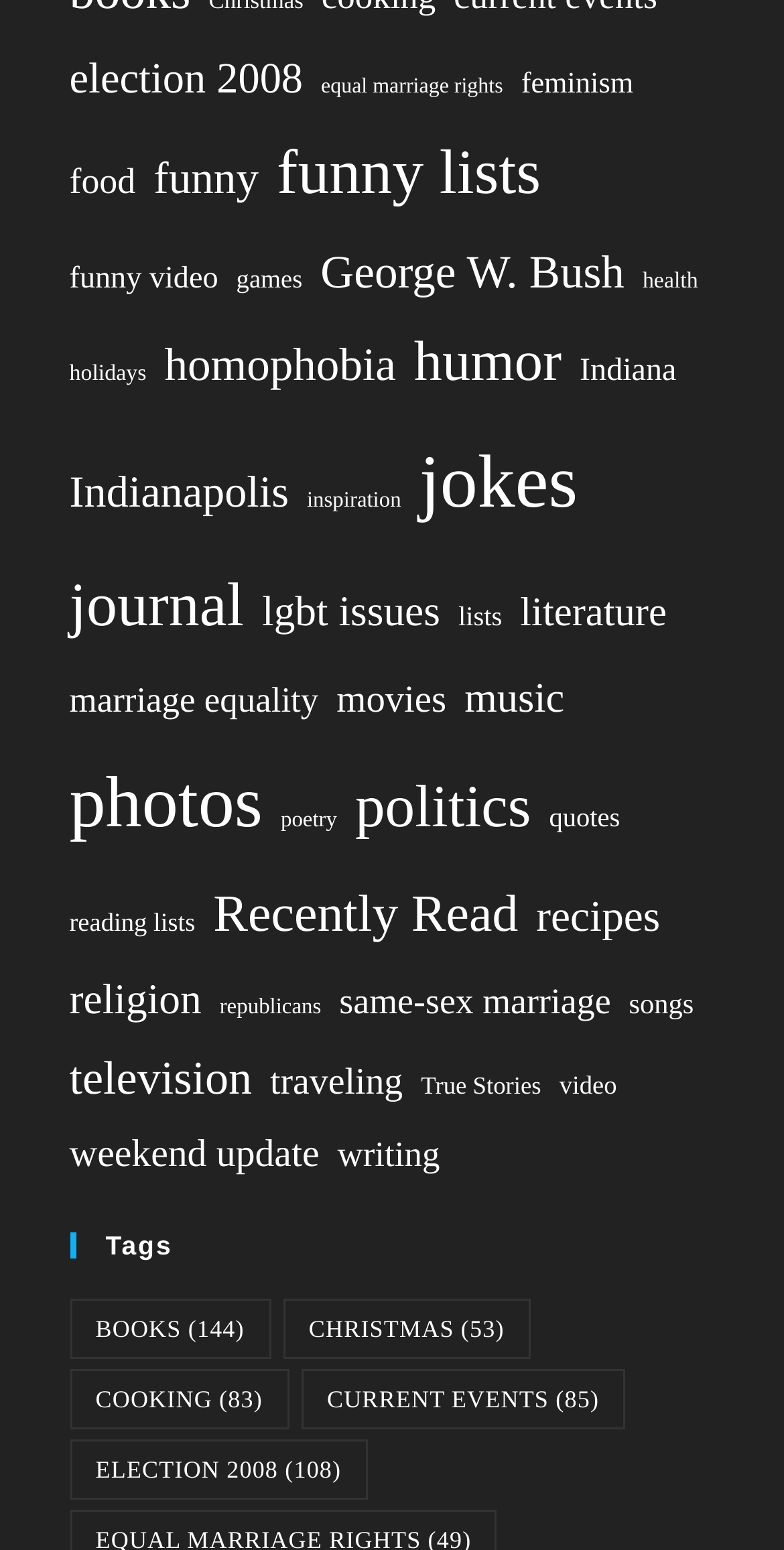Please indicate the bounding box coordinates of the element's region to be clicked to achieve the instruction: "explore inspiration". Provide the coordinates as four float numbers between 0 and 1, i.e., [left, top, right, bottom].

[0.391, 0.311, 0.512, 0.337]